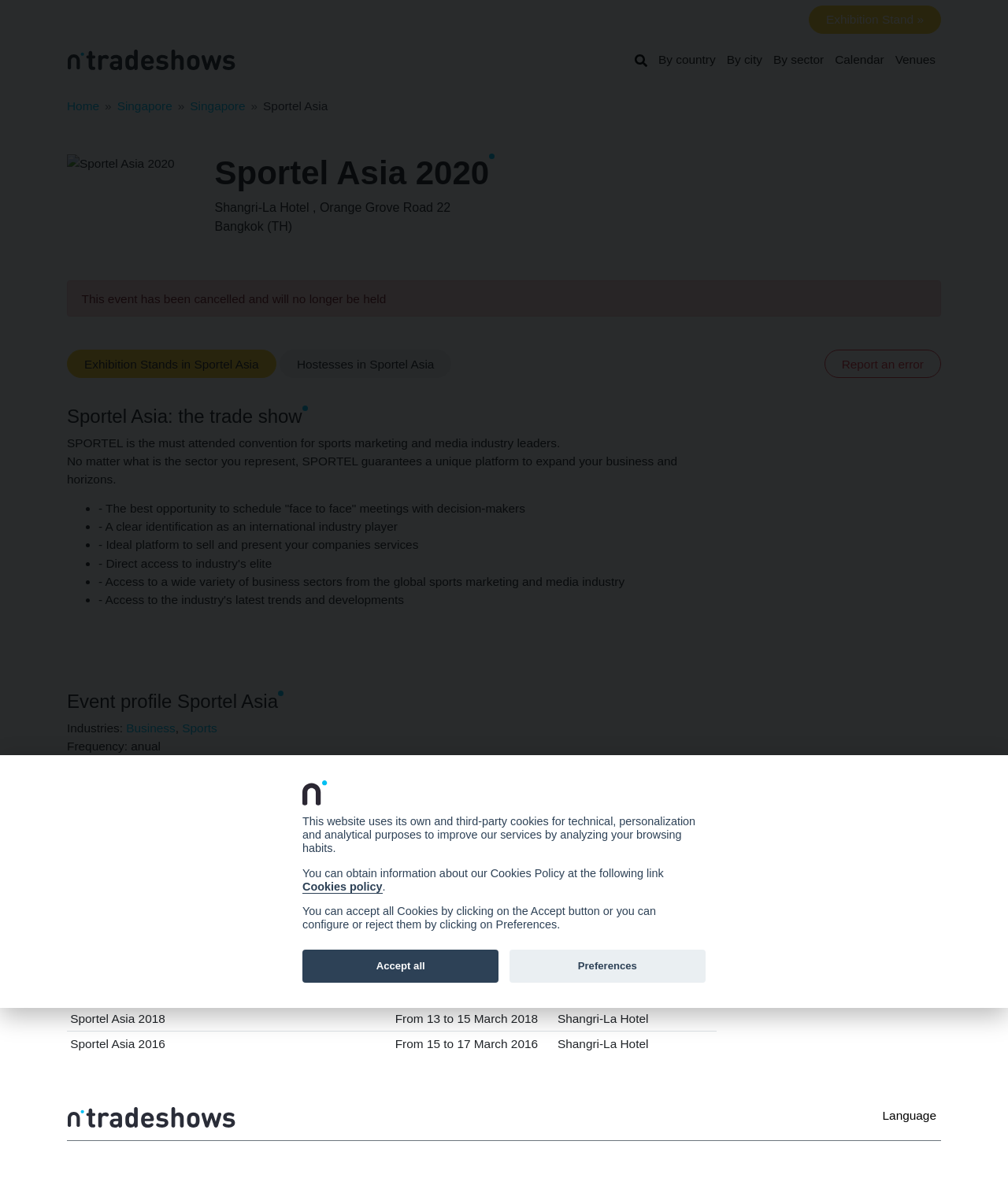What is the frequency of the event?
Carefully examine the image and provide a detailed answer to the question.

I found the answer by looking at the event profile section, where it mentions the frequency as 'anual'.